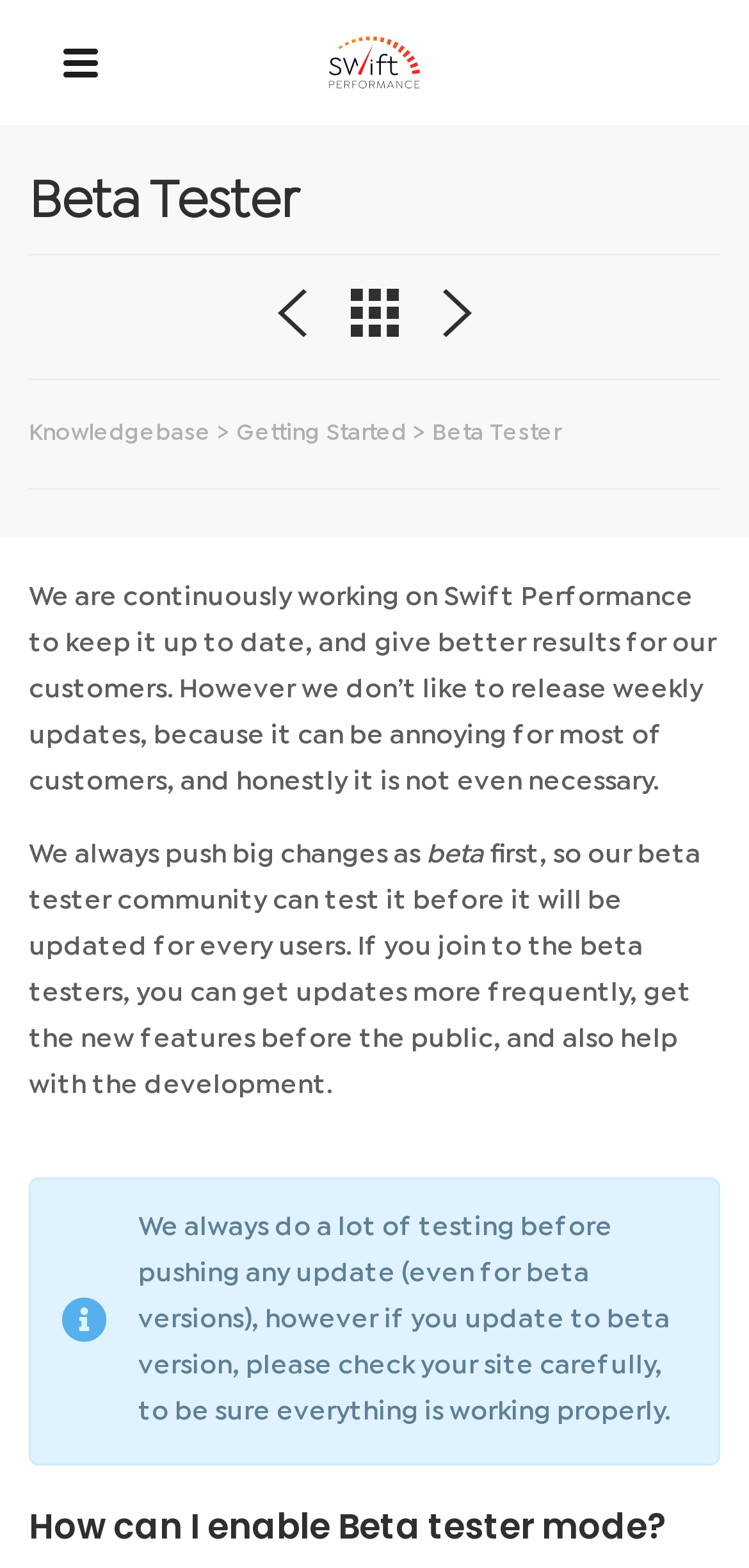What is the benefit of joining the beta testers?
Refer to the screenshot and deliver a thorough answer to the question presented.

As stated on the webpage, if you join the beta testers, you can get updates more frequently, get the new features before the public, and also help with the development.